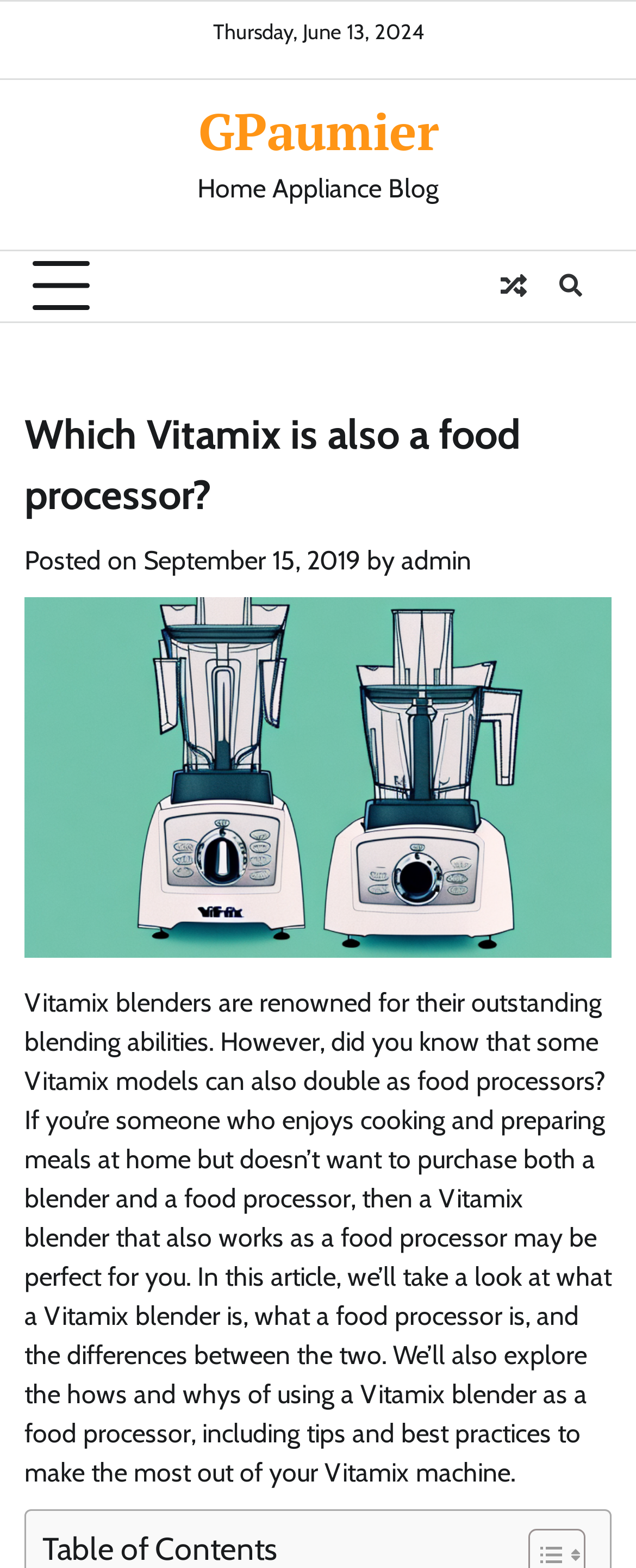What is the section below the main heading?
Please respond to the question with as much detail as possible.

The section below the main heading contains metadata about the article, including the date it was posted, the author's name, and a timestamp. This section provides context about the article.